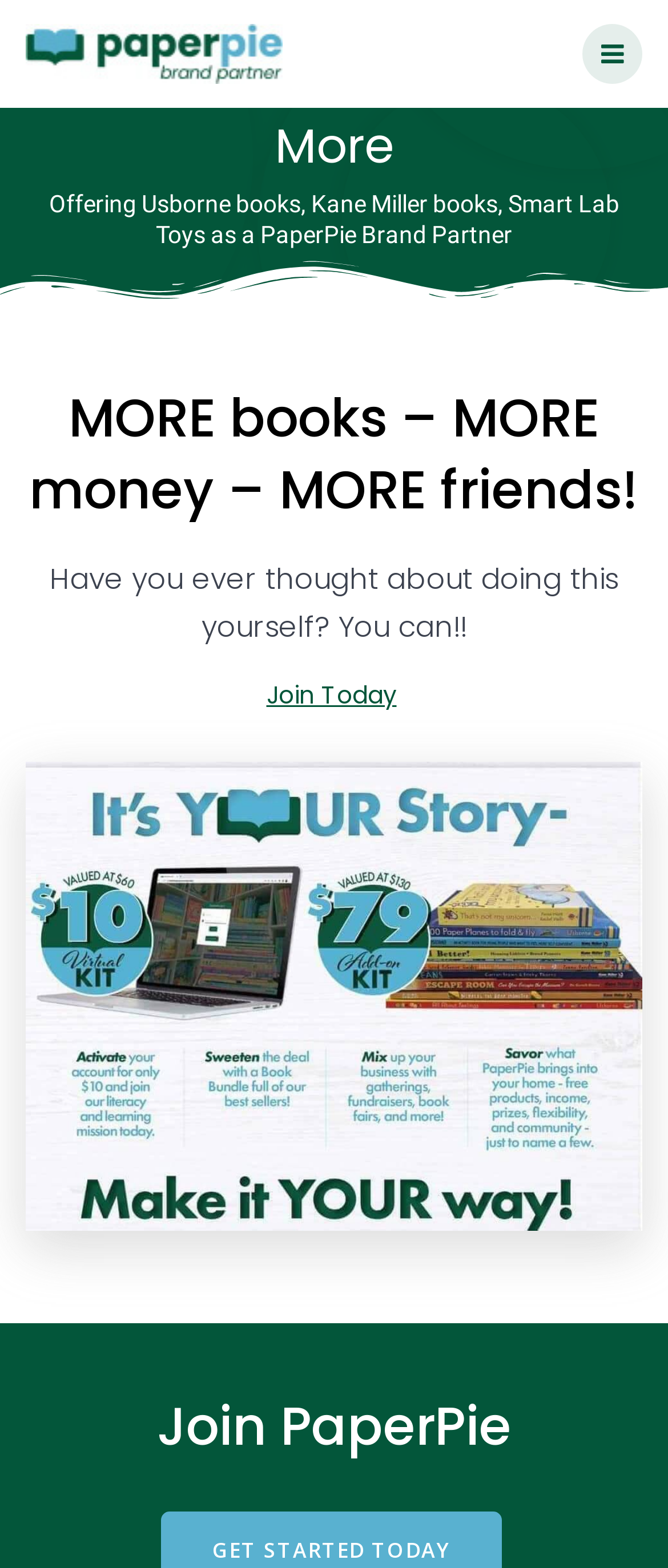How can I join PaperPie?
Look at the image and respond with a one-word or short phrase answer.

Click Join Today